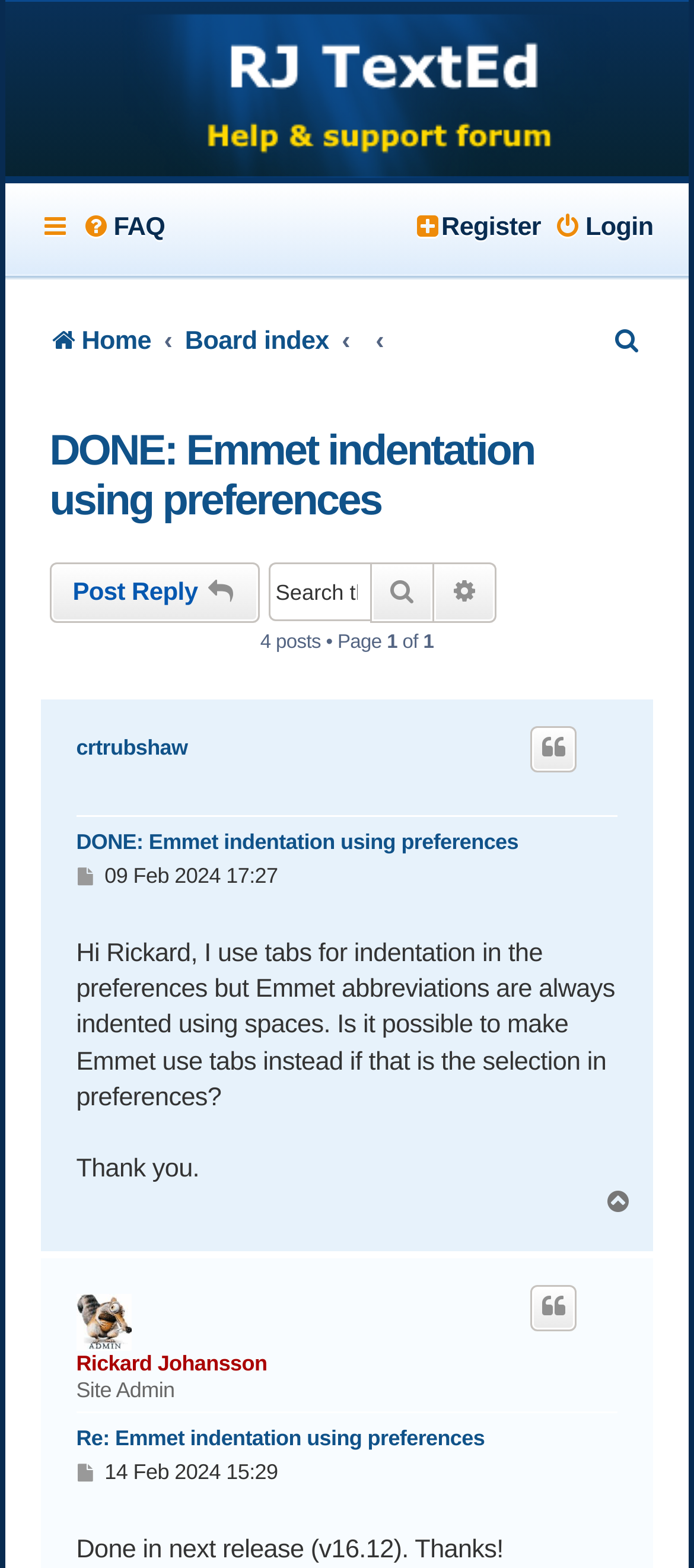Find the bounding box coordinates for the element described here: "Top".

[0.87, 0.758, 0.916, 0.775]